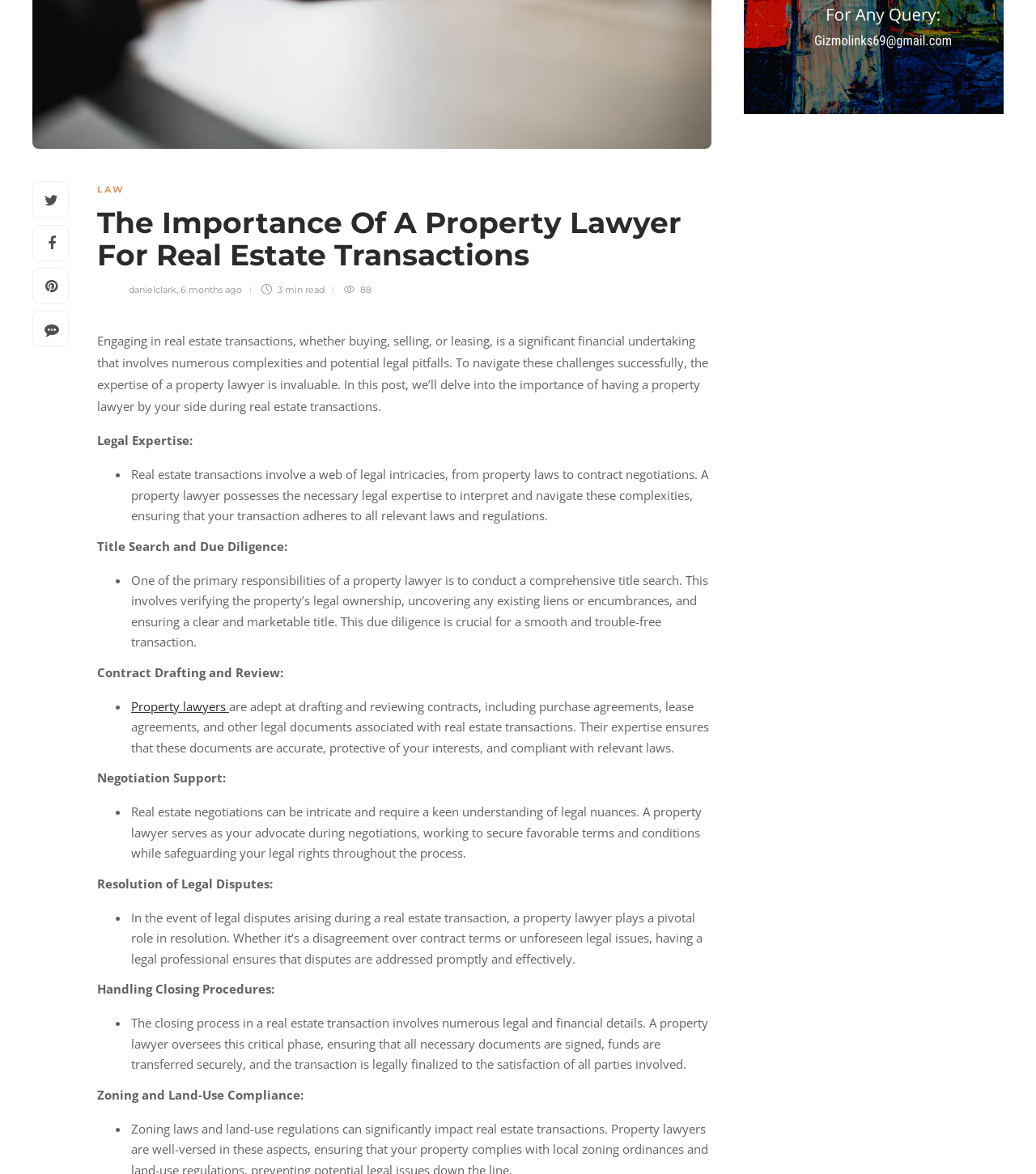Identify the bounding box of the UI element described as follows: "6 months ago". Provide the coordinates as four float numbers in the range of 0 to 1 [left, top, right, bottom].

[0.174, 0.242, 0.234, 0.252]